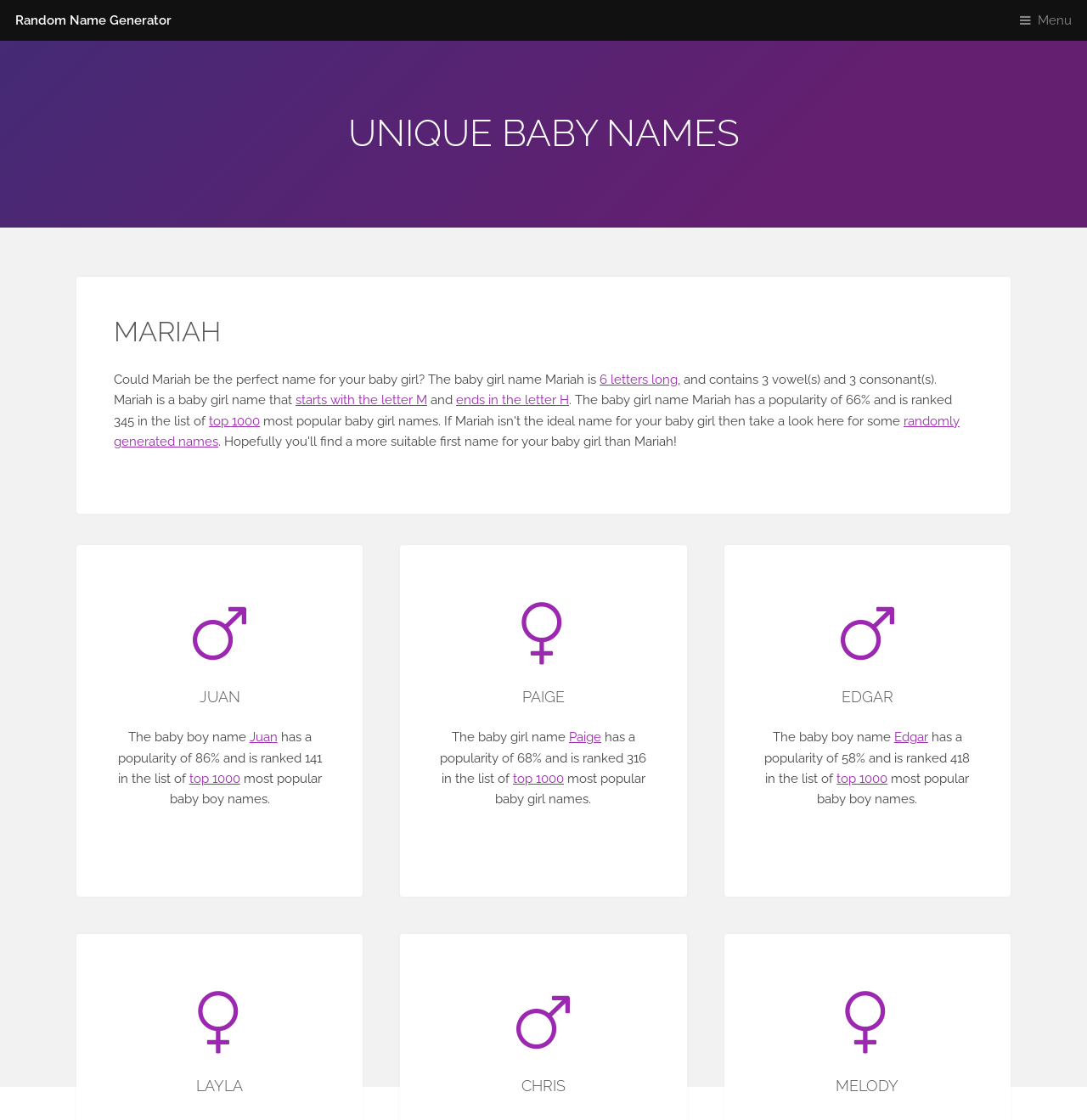How many vowels are in the baby girl name Mariah?
Please answer the question with as much detail and depth as you can.

The number of vowels in the baby girl name Mariah can be found in the text ', and contains 3 vowel(s) and 3 consonant(s)'.